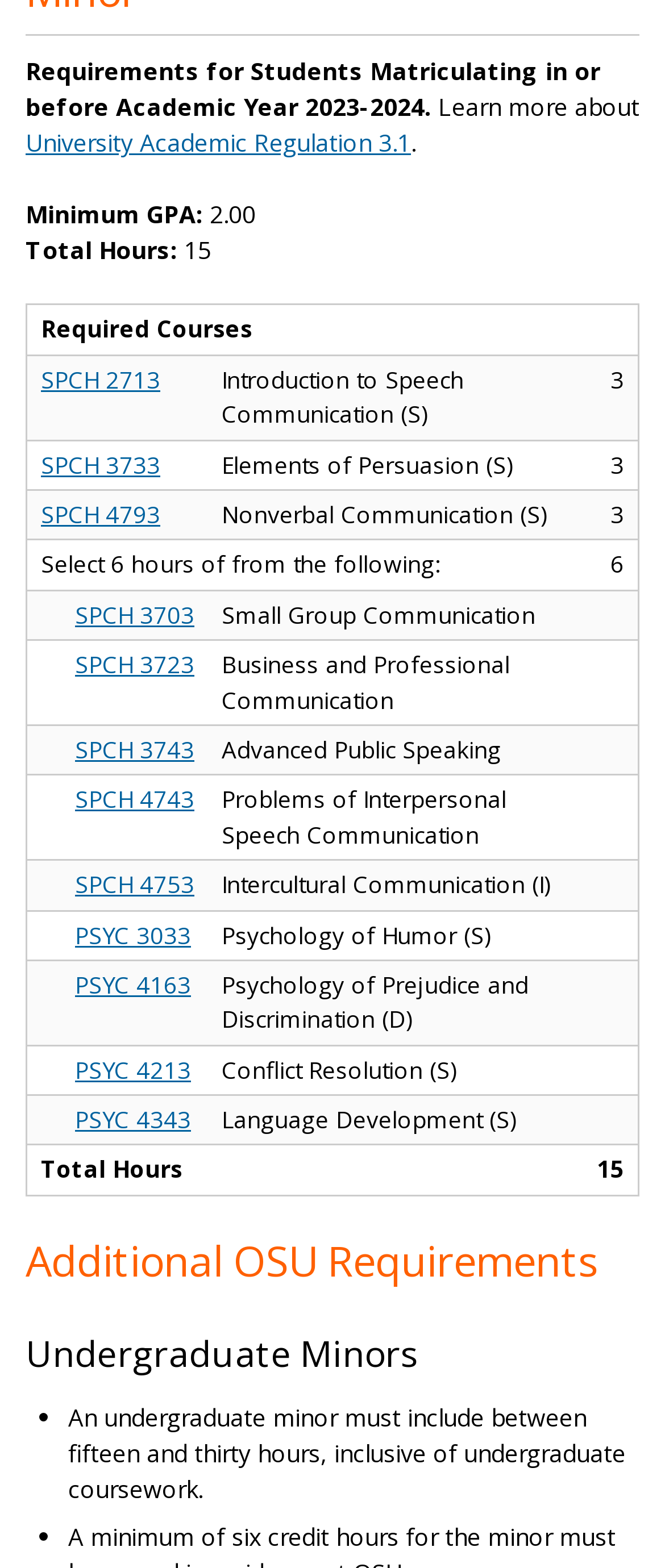Find the bounding box coordinates for the element described here: "University Academic Regulation 3.1".

[0.038, 0.081, 0.618, 0.102]